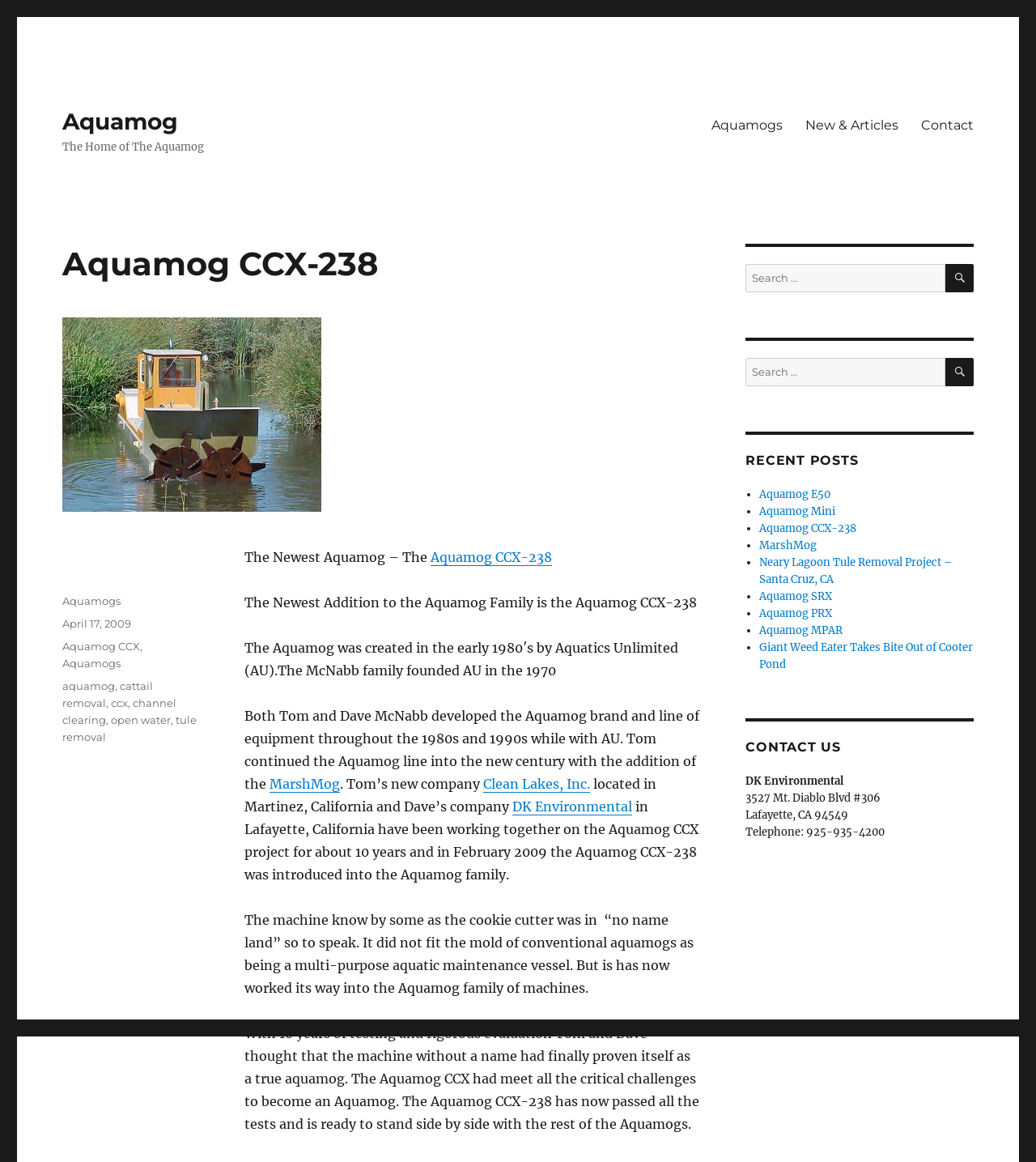Please identify the bounding box coordinates of the region to click in order to complete the task: "Contact 'DK Environmental'". The coordinates must be four float numbers between 0 and 1, specified as [left, top, right, bottom].

[0.72, 0.666, 0.814, 0.678]